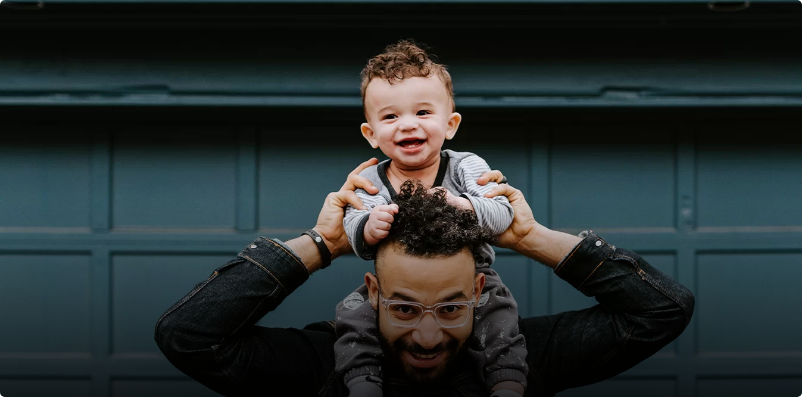What is the child wearing?
Look at the screenshot and provide an in-depth answer.

The caption describes the child's attire as a light-colored outfit, which provides a clear visual detail about the child's appearance in the image.